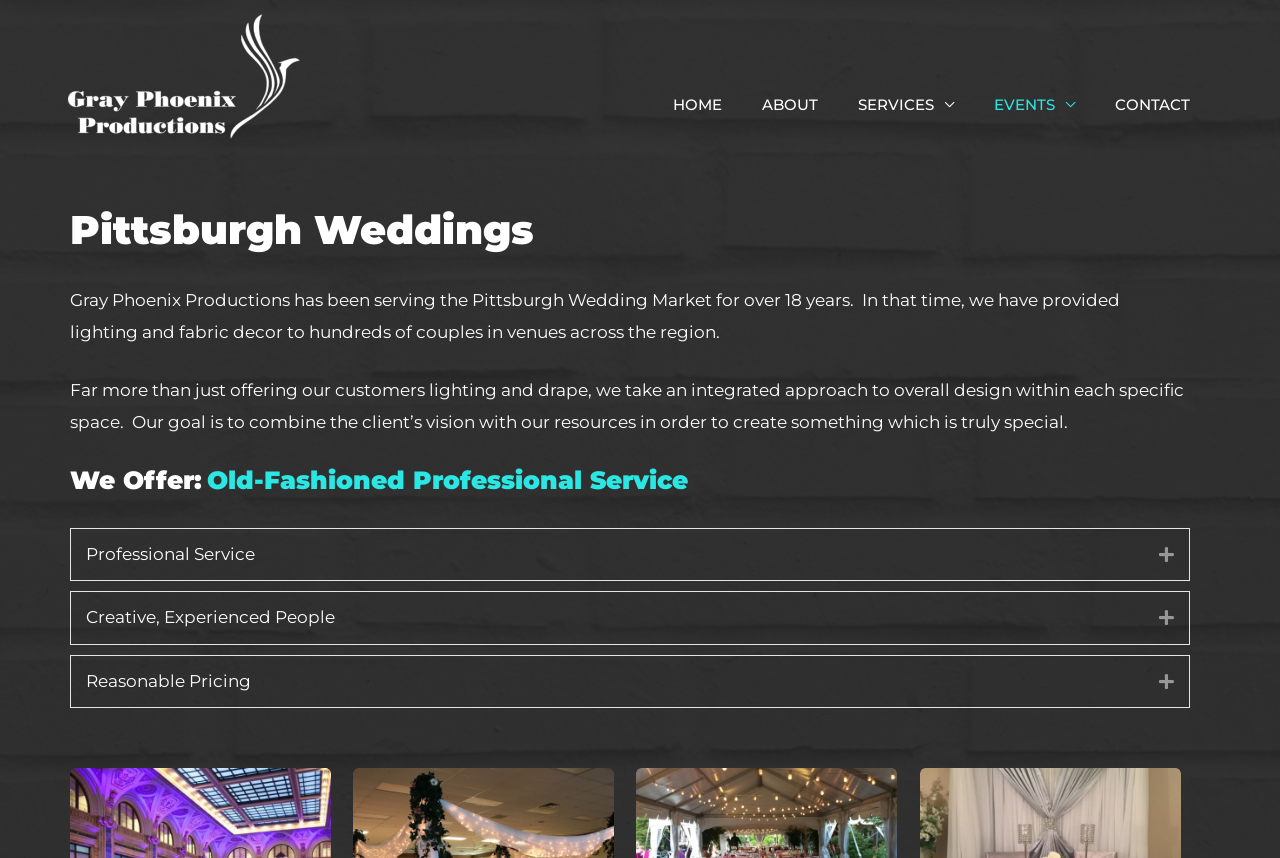What is the name of the company?
Relying on the image, give a concise answer in one word or a brief phrase.

Gray Phoenix Productions